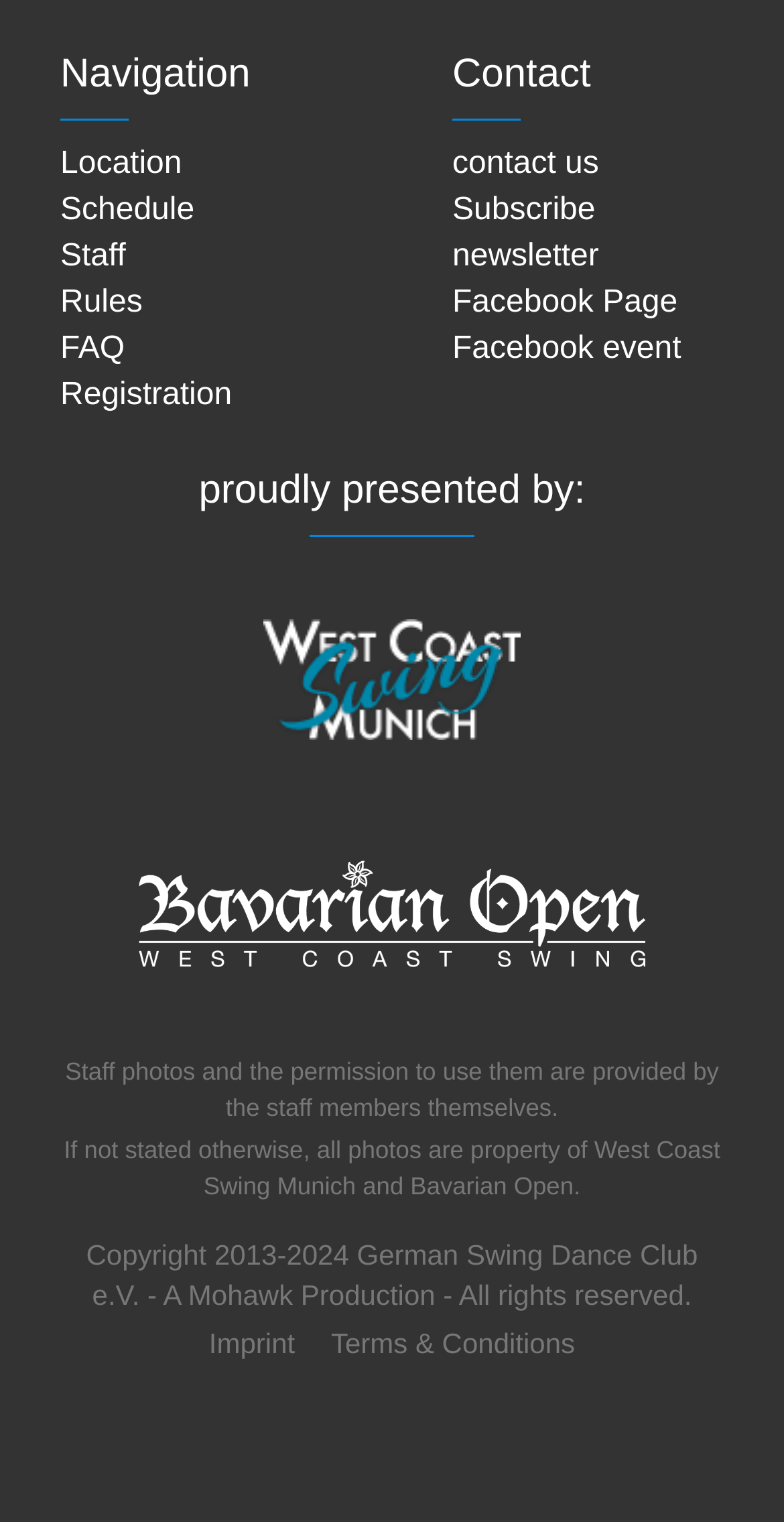Locate the bounding box coordinates of the region to be clicked to comply with the following instruction: "Click on Location". The coordinates must be four float numbers between 0 and 1, in the form [left, top, right, bottom].

[0.077, 0.097, 0.232, 0.119]